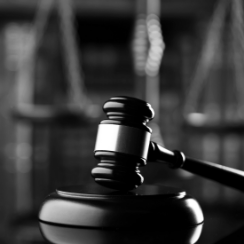Compose a detailed narrative for the image.

The image depicts a traditional judicial gavel resting atop a block, set against a blurred background that hints at the solemn environment of a courtroom. The gavel, a symbol of authority and justice, is rendered in striking black and white, enhancing its prominent features and creating a serious and contemplative tone. This visual representation is commonly associated with legal proceedings, specifically relating to lawsuits involving elder abuse and neglect, as suggested by the accompanying context of "Elder Abuse & Neglect Lawsuits." The composition captures the weight of legal matters and the significance of justice in ensuring the protection of vulnerable populations.